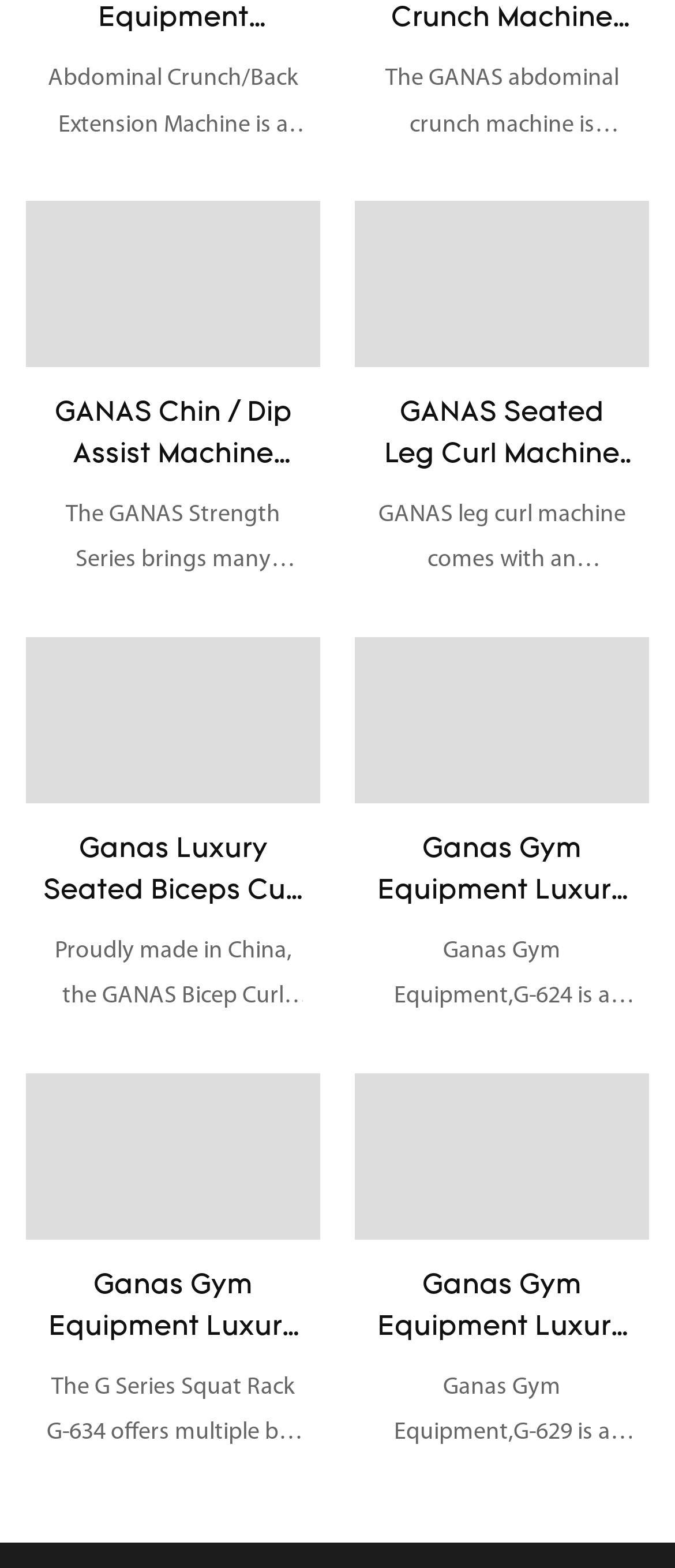Carefully observe the image and respond to the question with a detailed answer:
What is the material used for the weight stacking feature?

In the description of the Seated Leg Curl Machine, it is mentioned that the weight stacking feature uses 10kg plates, which allows users to build the weight they need.